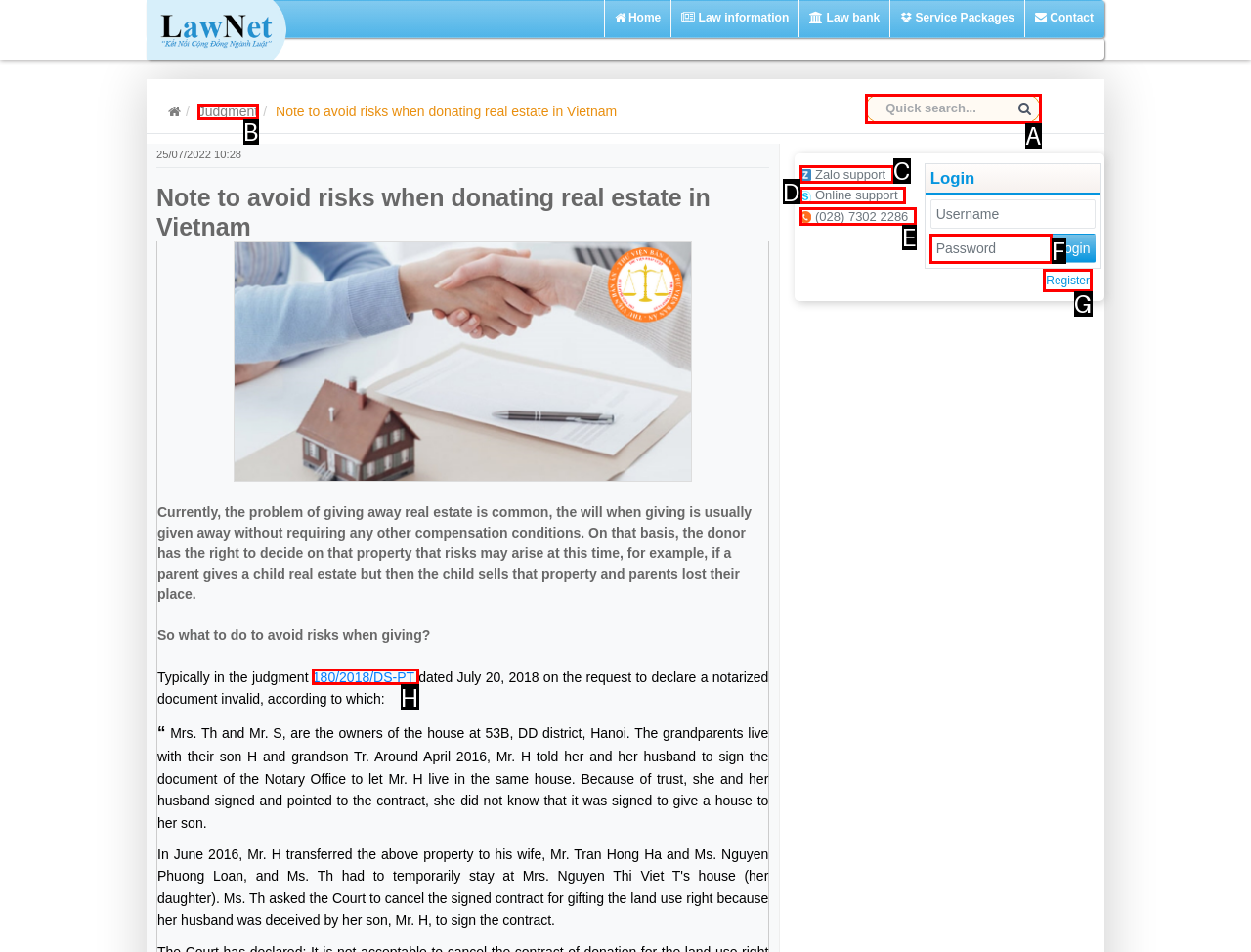Select the option that aligns with the description: parent_node: Login name="Password" placeholder="Password"
Respond with the letter of the correct choice from the given options.

F